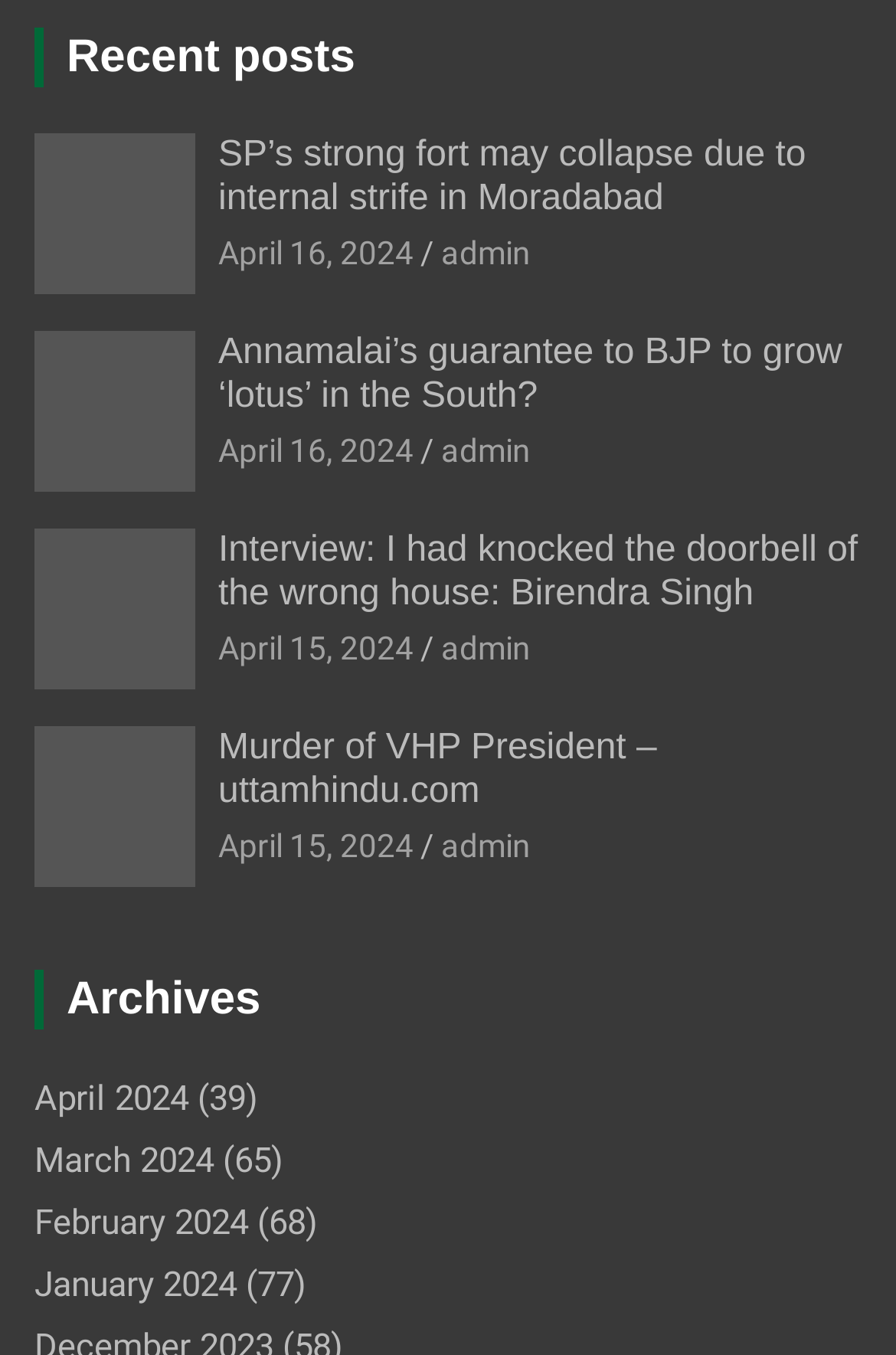Reply to the question below using a single word or brief phrase:
How many posts are listed on this page?

5